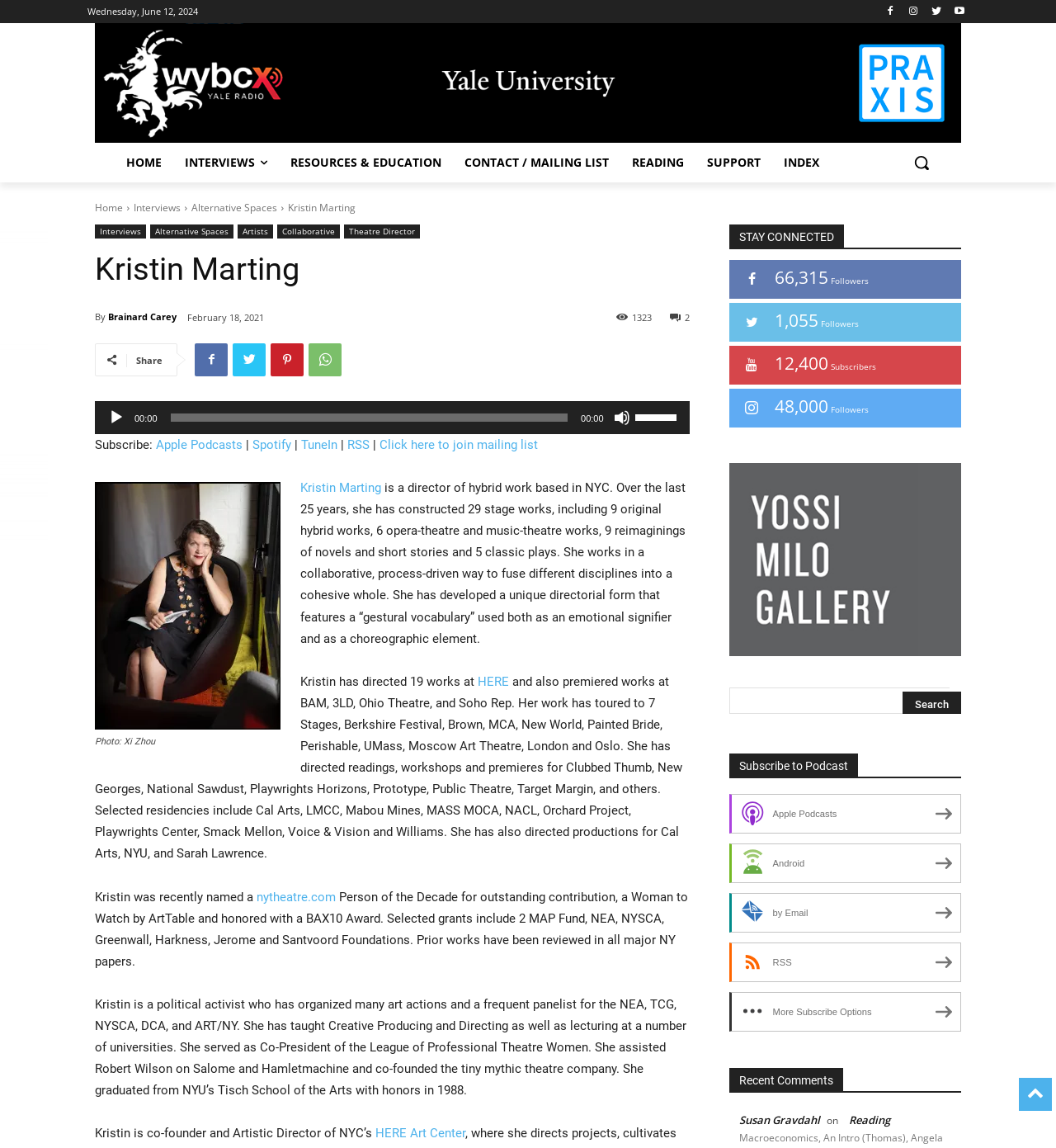Use the details in the image to answer the question thoroughly: 
What is the name of the art center co-founded by Kristin Marting?

According to the webpage content, Kristin Marting is the co-founder and Artistic Director of NYC's HERE Art Center.